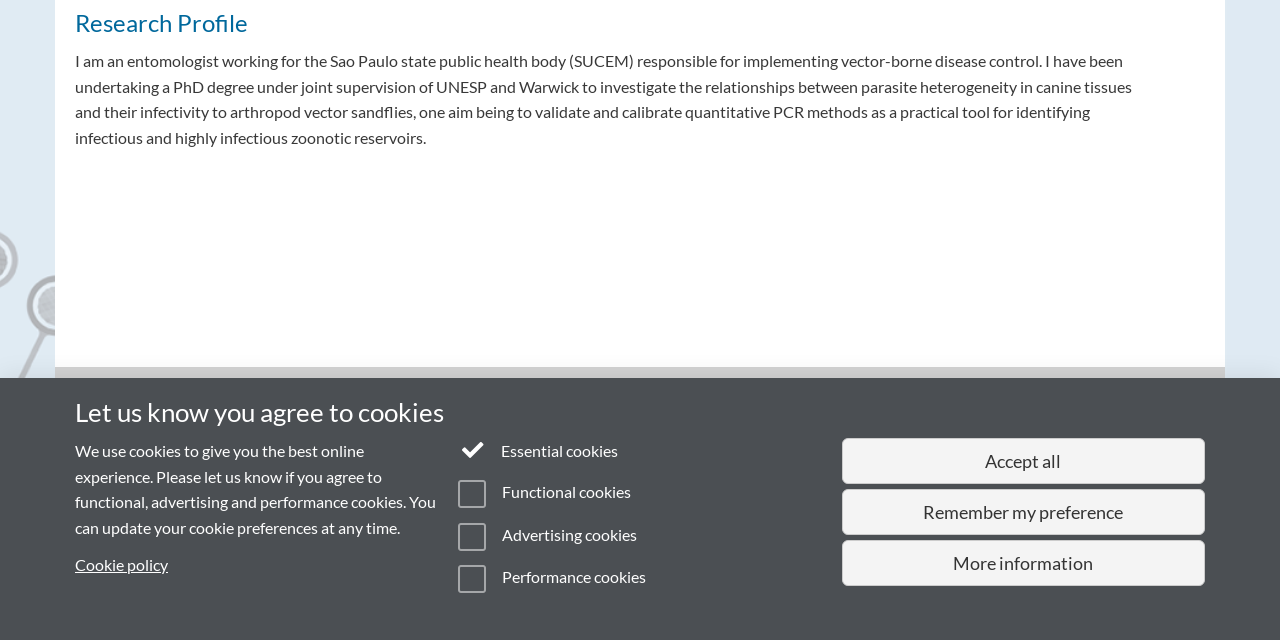Based on the description "Modern Slavery Statement", find the bounding box of the specified UI element.

[0.314, 0.911, 0.422, 0.934]